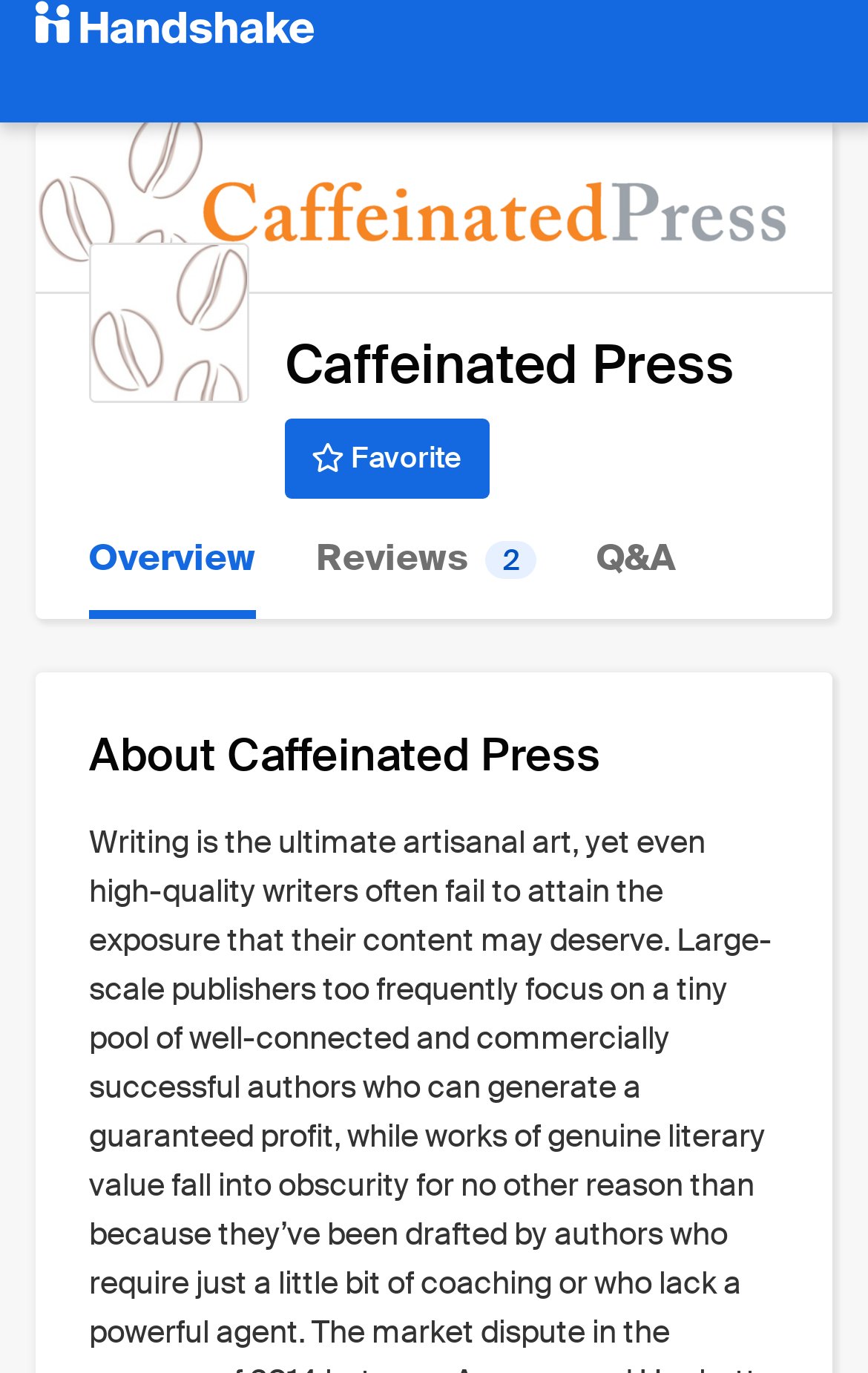What is the purpose of the 'Favorite' button?
Using the image, give a concise answer in the form of a single word or short phrase.

To favorite the company